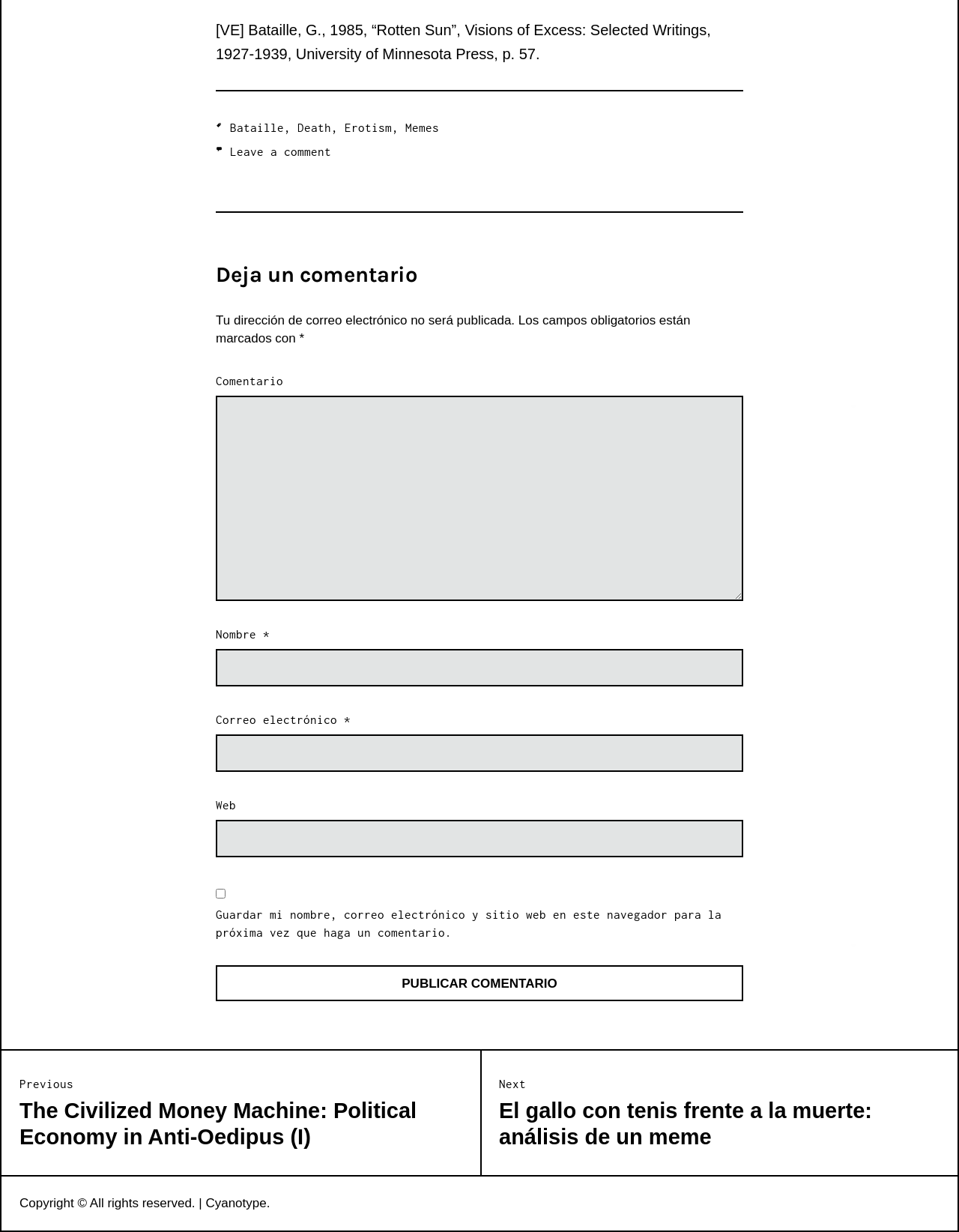What is the title of the current post?
Based on the visual details in the image, please answer the question thoroughly.

The title of the current post can be found in the first StaticText element, which contains the text '[VE] Bataille, G., 1985, “Rotten Sun”, Visions of Excess: Selected Writings, 1927-1939, University of Minnesota Press, p. 57.'